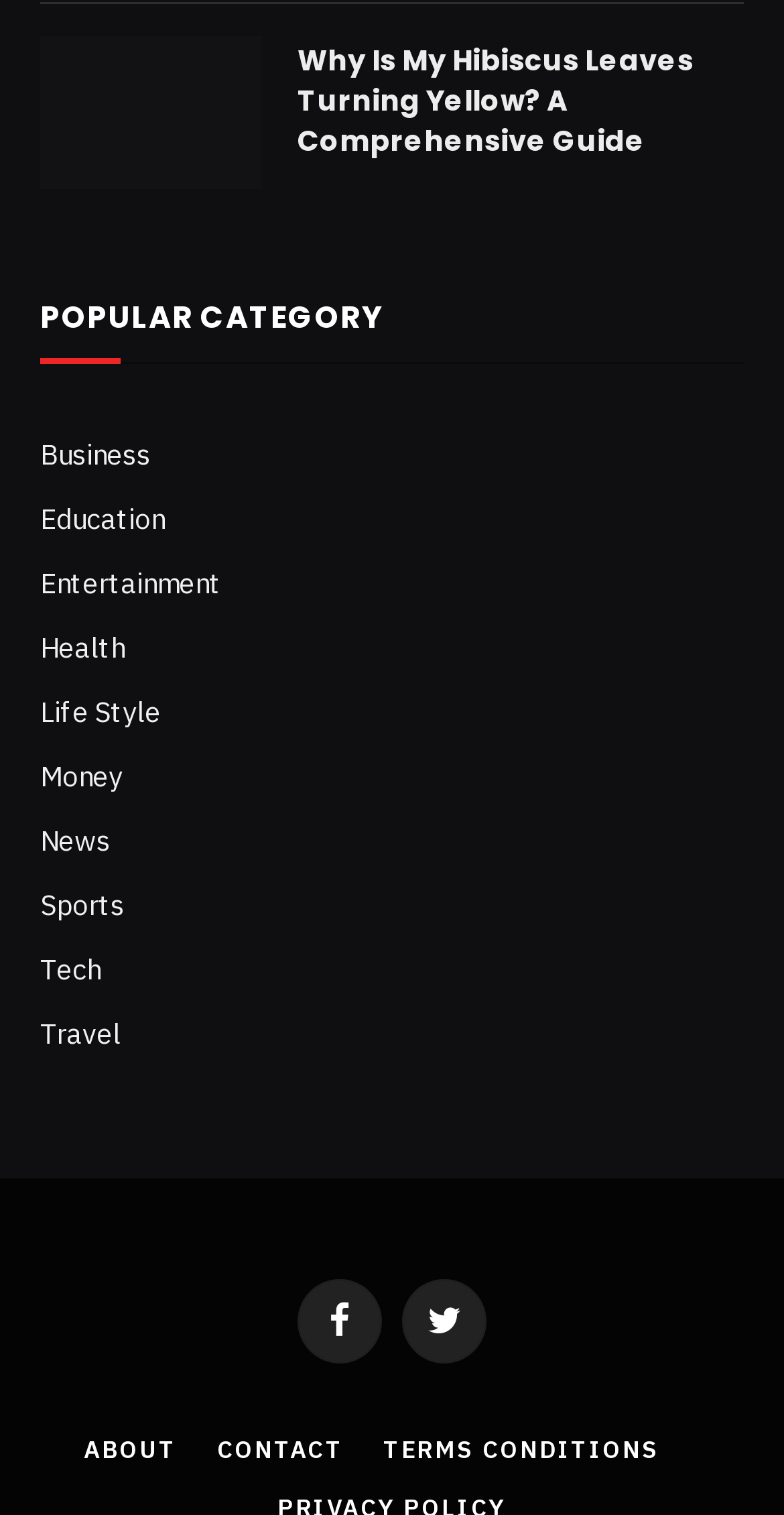Determine the bounding box coordinates of the UI element that matches the following description: "01.01.202101.01.2021". The coordinates should be four float numbers between 0 and 1 in the format [left, top, right, bottom].

None